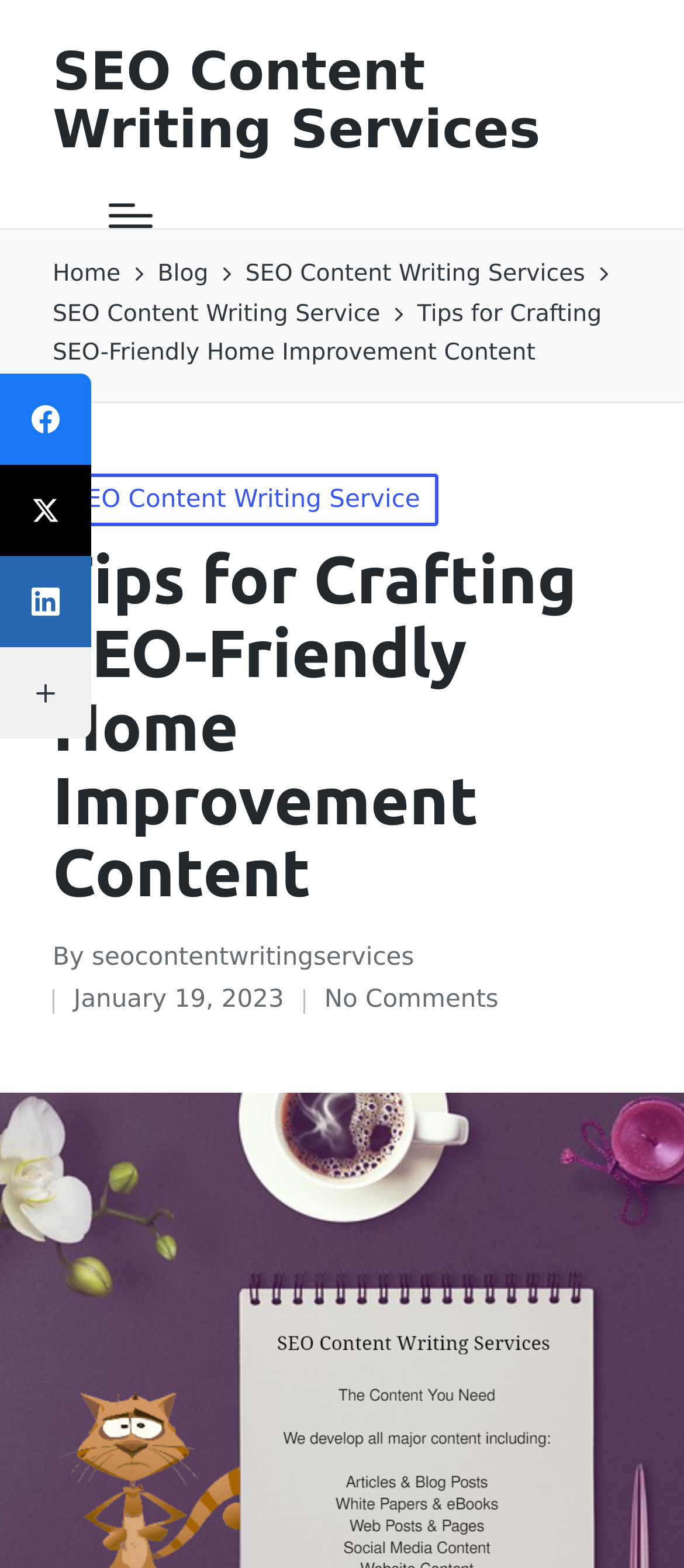Who is the author of the current article?
Based on the image content, provide your answer in one word or a short phrase.

seocontentwritingservices